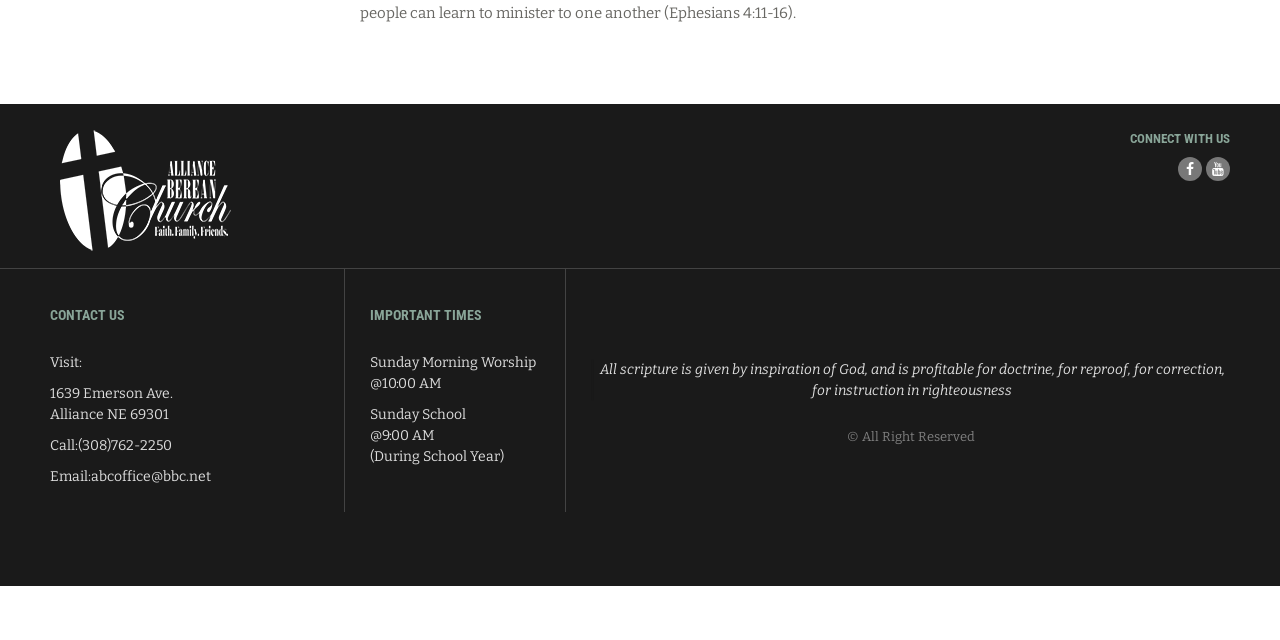Provide the bounding box coordinates, formatted as (top-left x, top-left y, bottom-right x, bottom-right y), with all values being floating point numbers between 0 and 1. Identify the bounding box of the UI element that matches the description: alt="logo"

[0.039, 0.2, 0.188, 0.396]